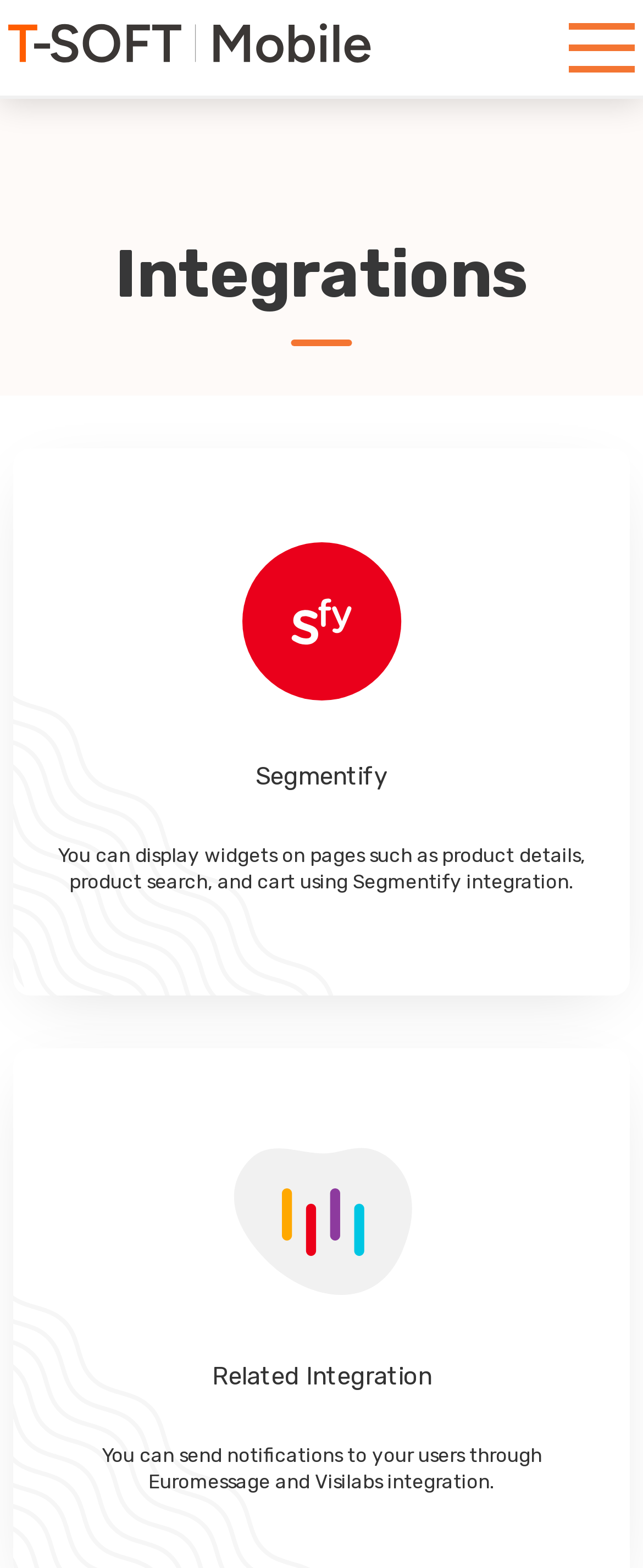Answer succinctly with a single word or phrase:
What is the purpose of Segmentify integration?

Display widgets on pages